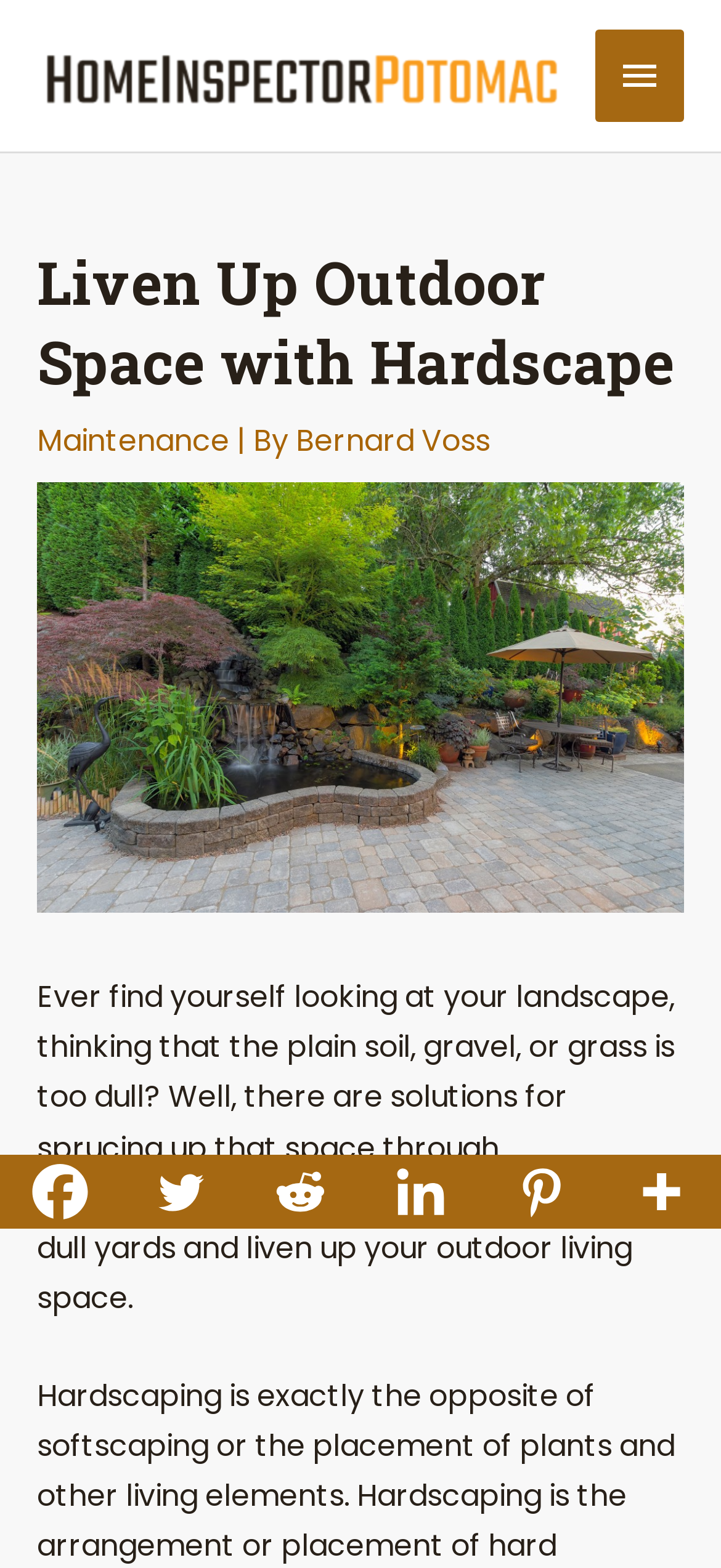Please answer the following question as detailed as possible based on the image: 
What is the name of the author of the article?

The author's name can be found in the header section of the webpage, where it says 'By Bernard Voss' next to the link 'Maintenance'.